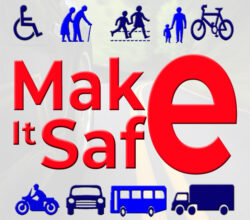What type of road users are depicted in the blue icons?
Provide a thorough and detailed answer to the question.

According to the caption, the blue icons surrounding the text depict different types of road users, including pedestrians, cyclists, and various vehicles, highlighting the diverse community impacted by road safety.